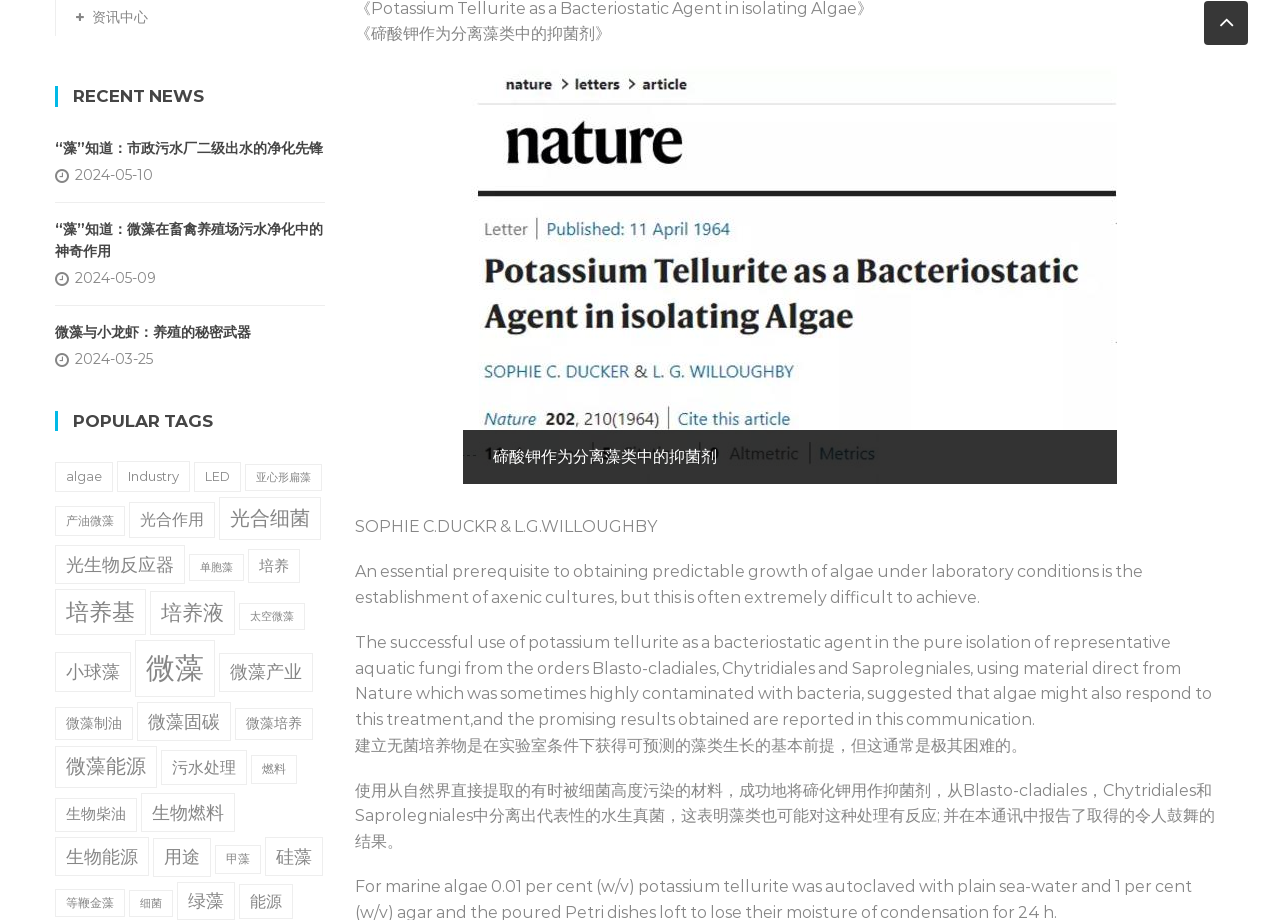Based on the image, please respond to the question with as much detail as possible:
How many news articles are listed under 'RECENT NEWS'?

Under the 'RECENT NEWS' heading, there are four news articles listed, which can be identified by their link elements with IDs 673, 675, 677, and their corresponding StaticText elements with dates.